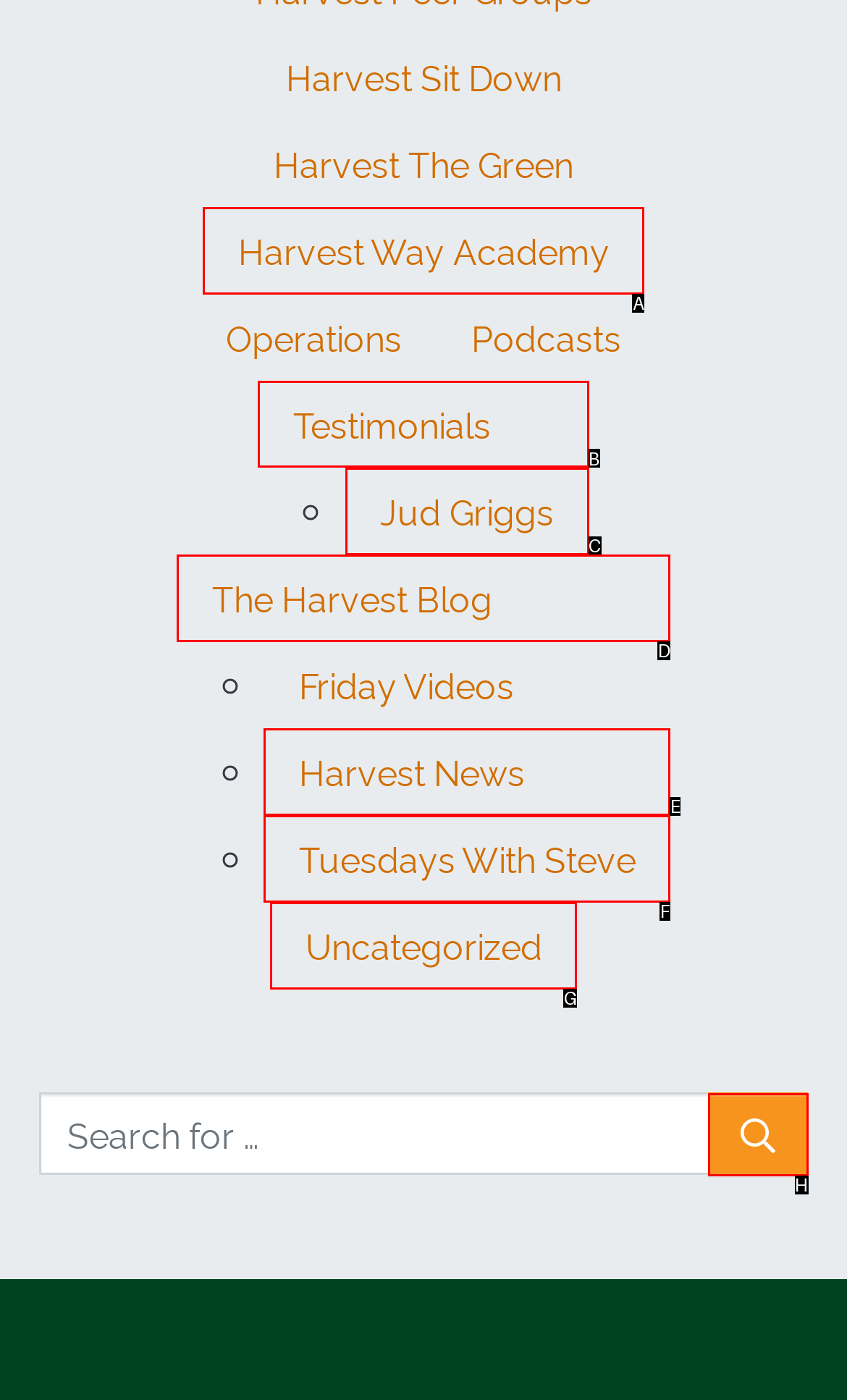Indicate the HTML element that should be clicked to perform the task: Read Testimonials Reply with the letter corresponding to the chosen option.

B